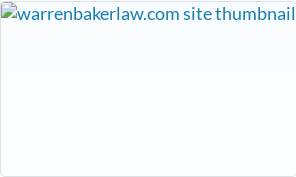What is the focus of the website design?
Please answer the question with as much detail as possible using the screenshot.

The focus on visually appealing website design underscores the importance of an attractive online platform in attracting potential clients in the legal sector, which is crucial for law firms to establish their online presence.